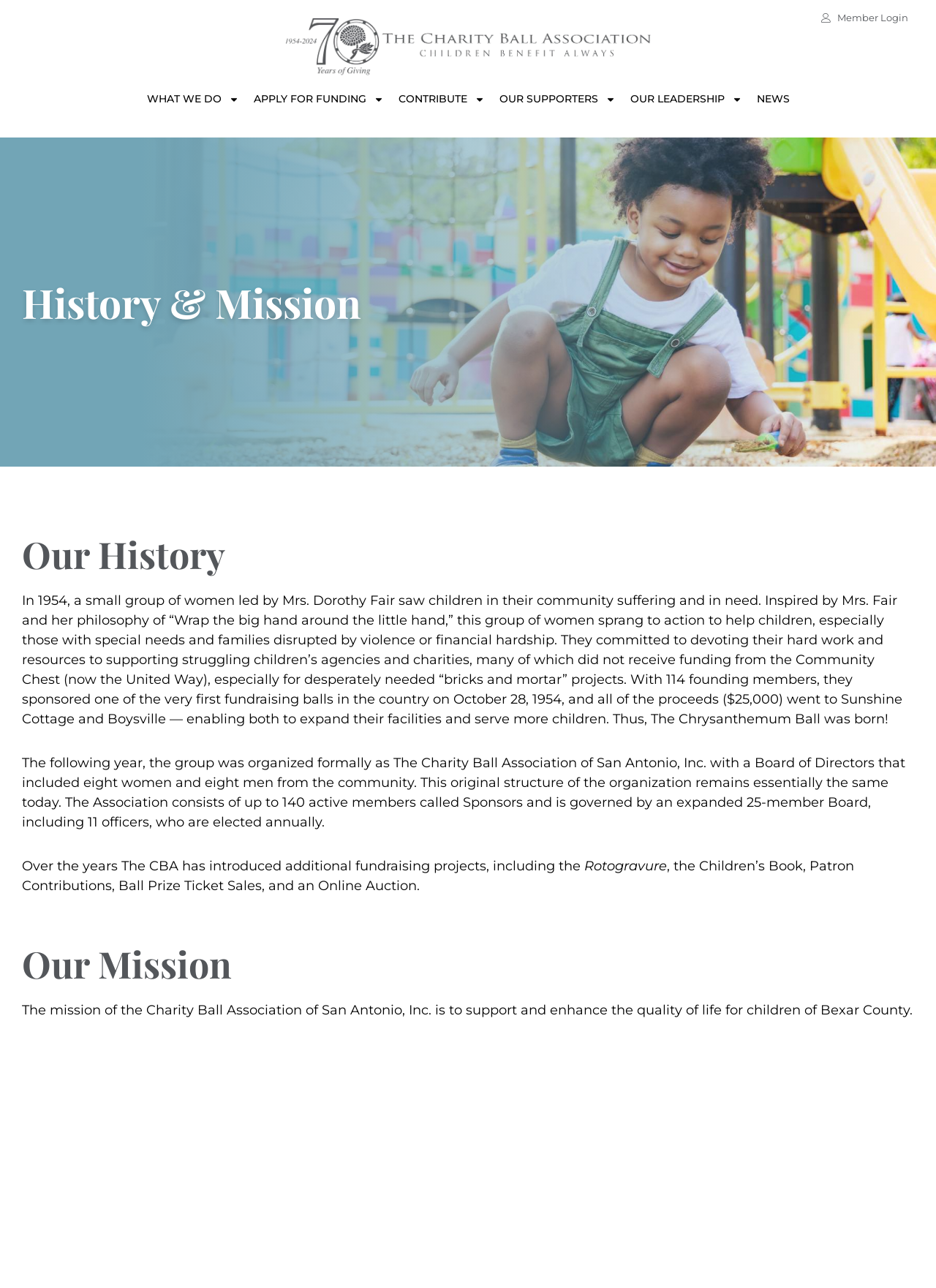What is the name of the philosophy that inspired the organization's founders?
Please respond to the question with as much detail as possible.

I found the answer by reading the 'Our History' section, which states that 'Inspired by Mrs. Fair and her philosophy of “Wrap the big hand around the little hand,” this group of women sprang to action to help children...'.